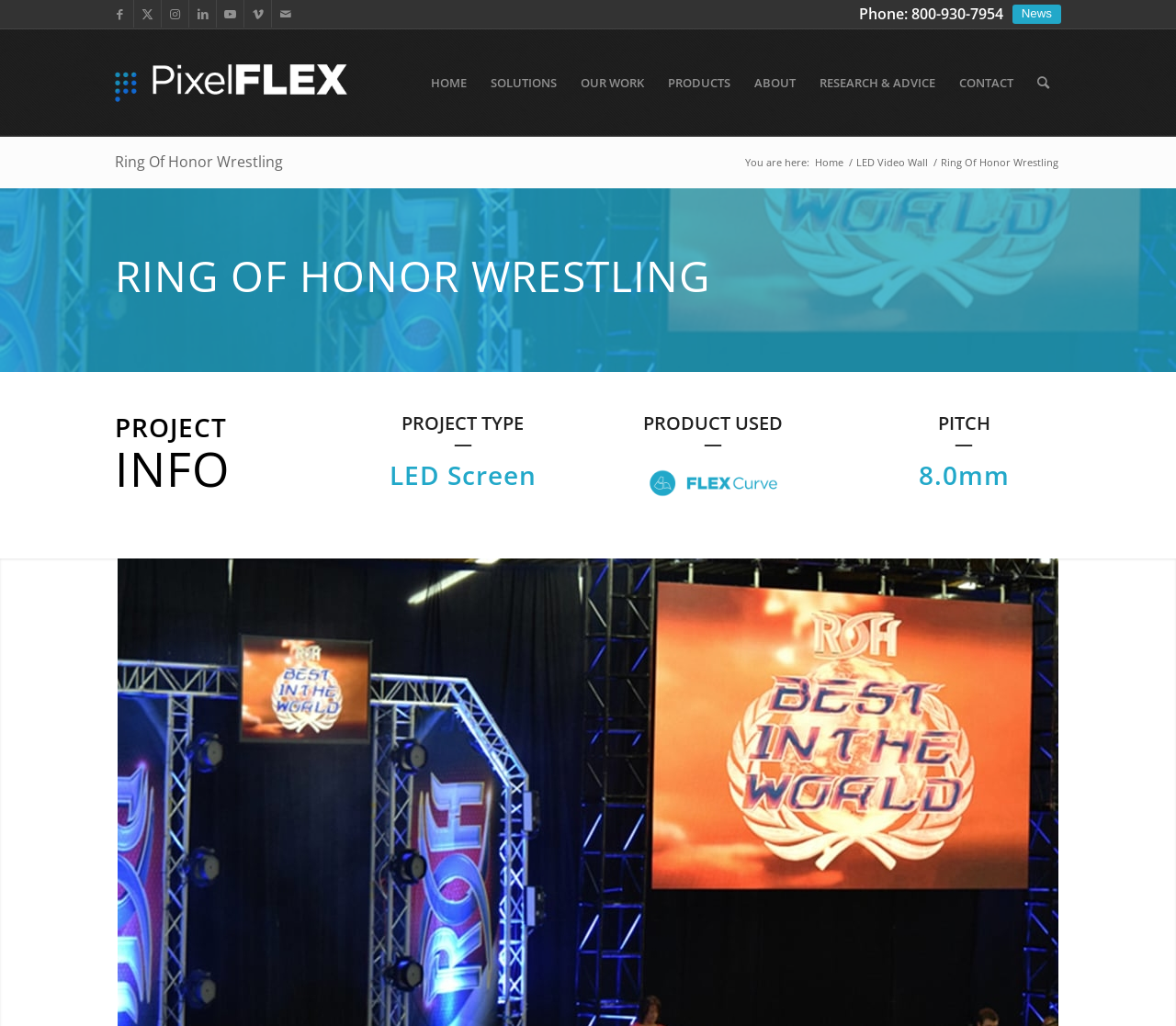Please locate the bounding box coordinates of the element that should be clicked to complete the given instruction: "Search for something".

[0.872, 0.029, 0.902, 0.132]